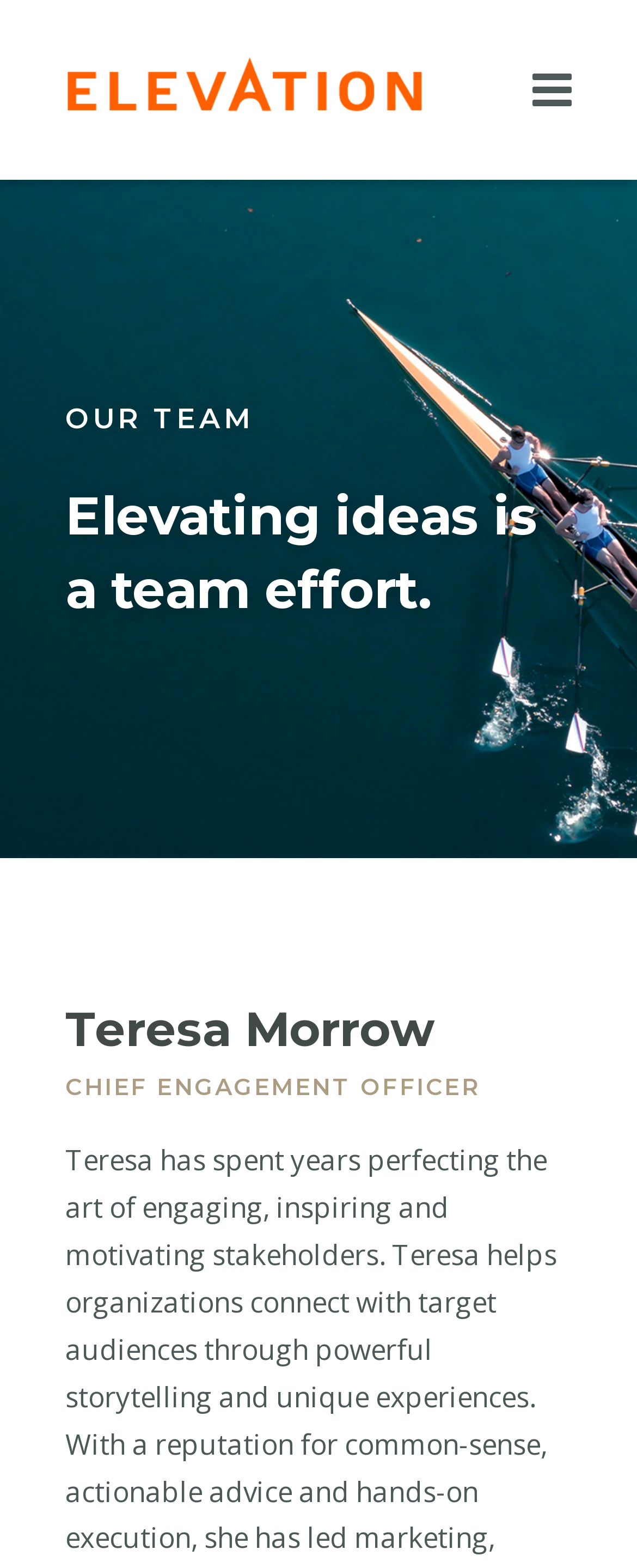Provide an in-depth caption for the webpage.

The webpage appears to be a team introduction page for ELEVATION, with a focus on the company's team members. At the top, there is a prominent link to "Elevation" accompanied by an image with the same name, taking up a significant portion of the top section. 

Below the top section, there is a heading that reads "OUR TEAM", followed by a subheading "Elevating ideas is a team effort." These headings are centered and take up most of the width of the page. 

Further down, there is a section dedicated to a team member, Teresa Morrow, who holds the position of CHIEF ENGAGEMENT OFFICER. Her name and title are displayed in headings, with her name appearing above her title. 

On the top right corner, there is a small link with a icon represented by "\uf0c9", which may be a social media link or a navigation button.